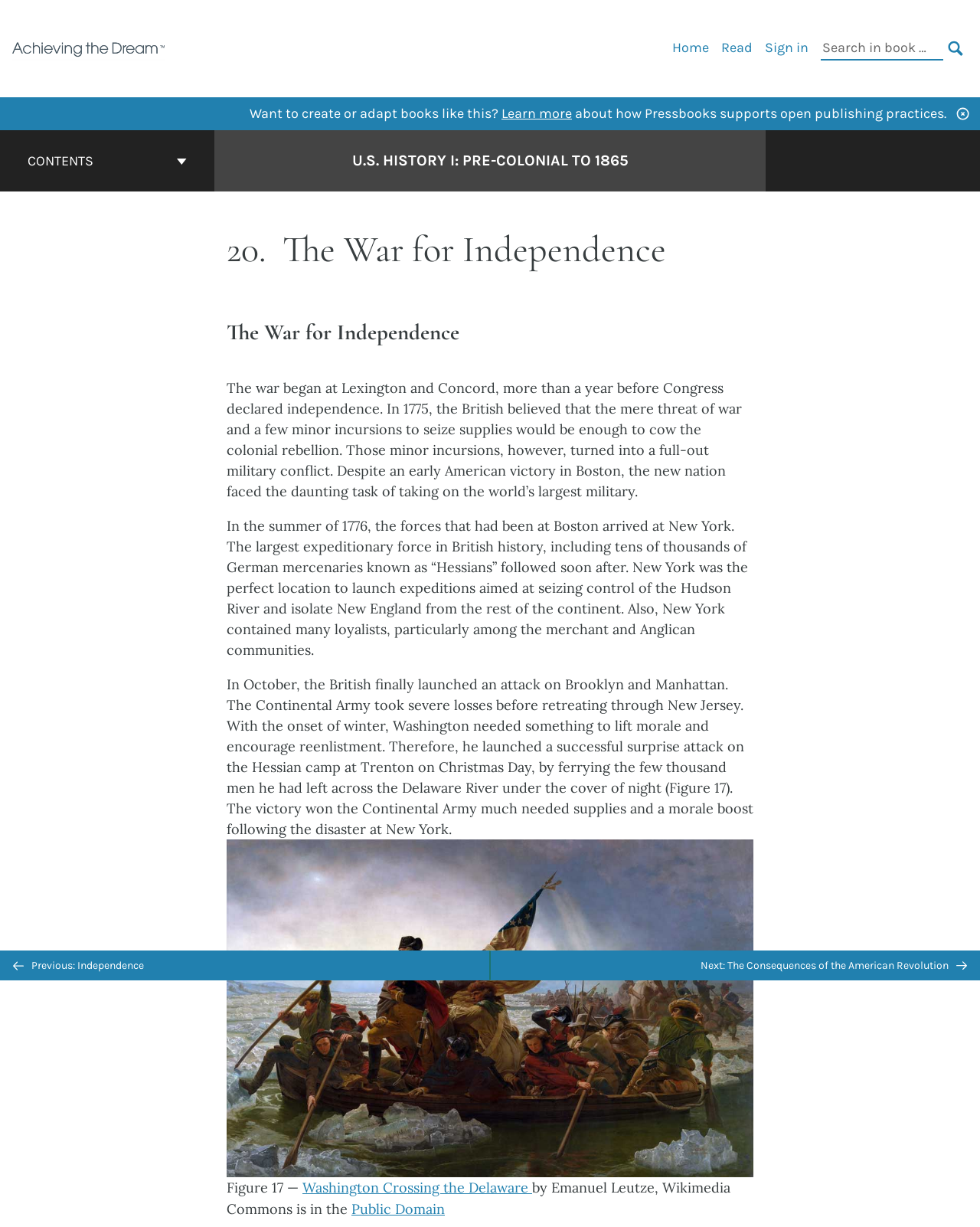Please indicate the bounding box coordinates for the clickable area to complete the following task: "Learn more about how Pressbooks supports open publishing practices". The coordinates should be specified as four float numbers between 0 and 1, i.e., [left, top, right, bottom].

[0.512, 0.086, 0.584, 0.099]